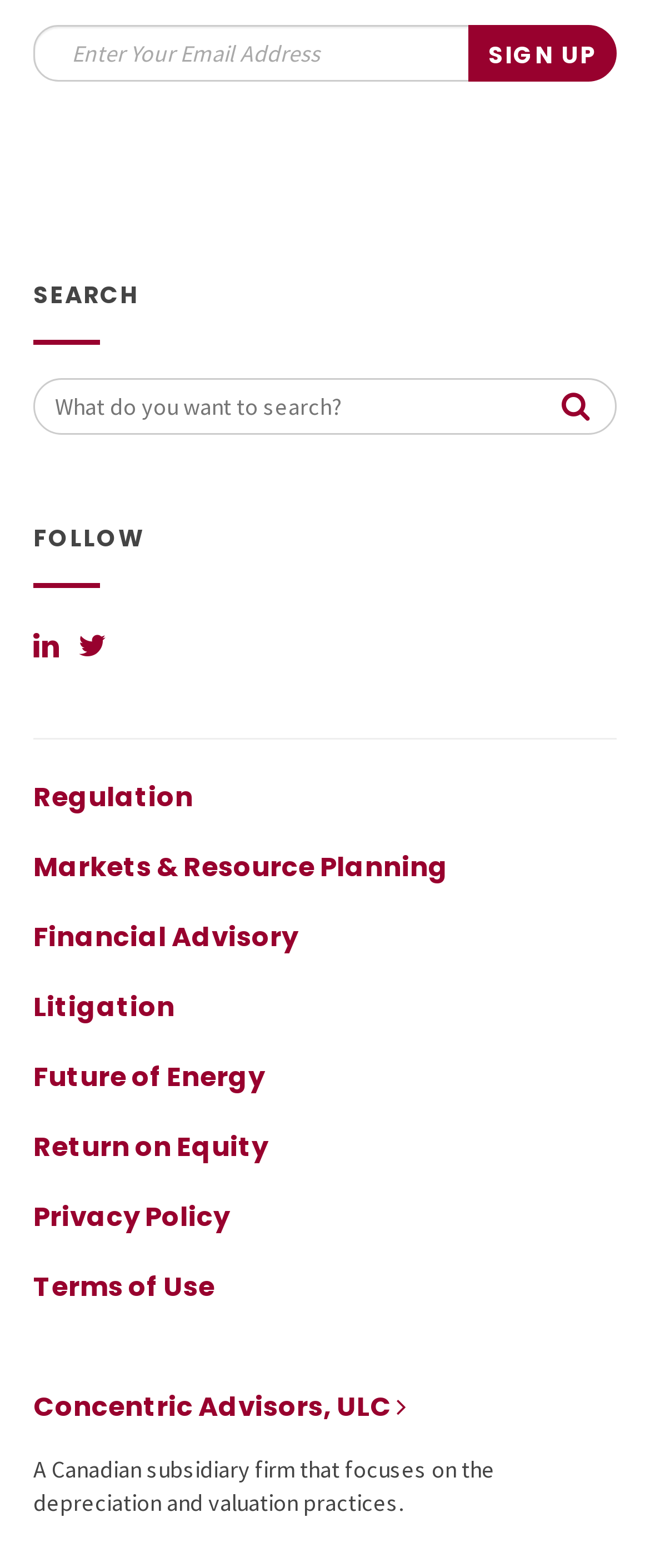What is the purpose of the textbox at the top?
Please give a detailed and elaborate explanation in response to the question.

The textbox at the top has a 'SIGN UP' button next to it, indicating that it is used for users to sign up for something, possibly an account or a newsletter.